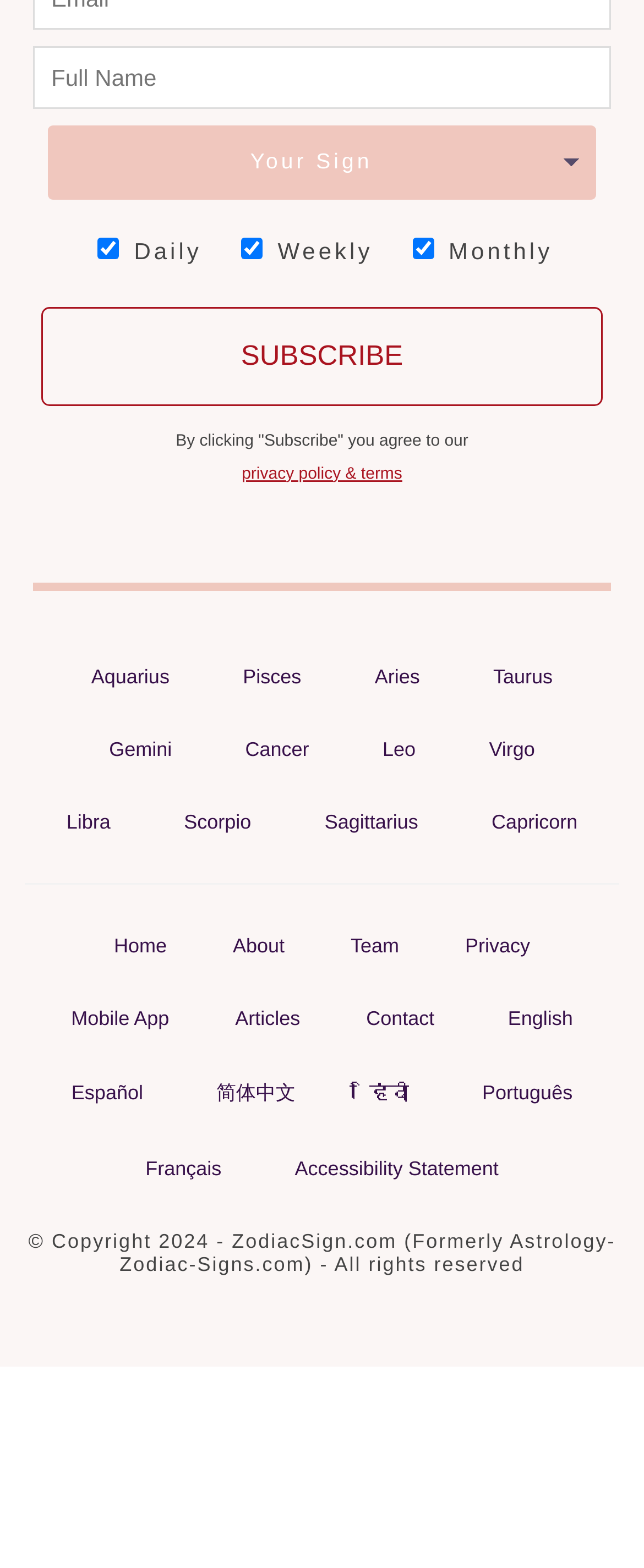What is the default frequency for subscription?
Carefully analyze the image and provide a detailed answer to the question.

The default frequency for subscription can be determined by looking at the checkbox elements. Among the three checkbox elements, 'Daily' is checked by default, indicating that it is the default frequency for subscription.